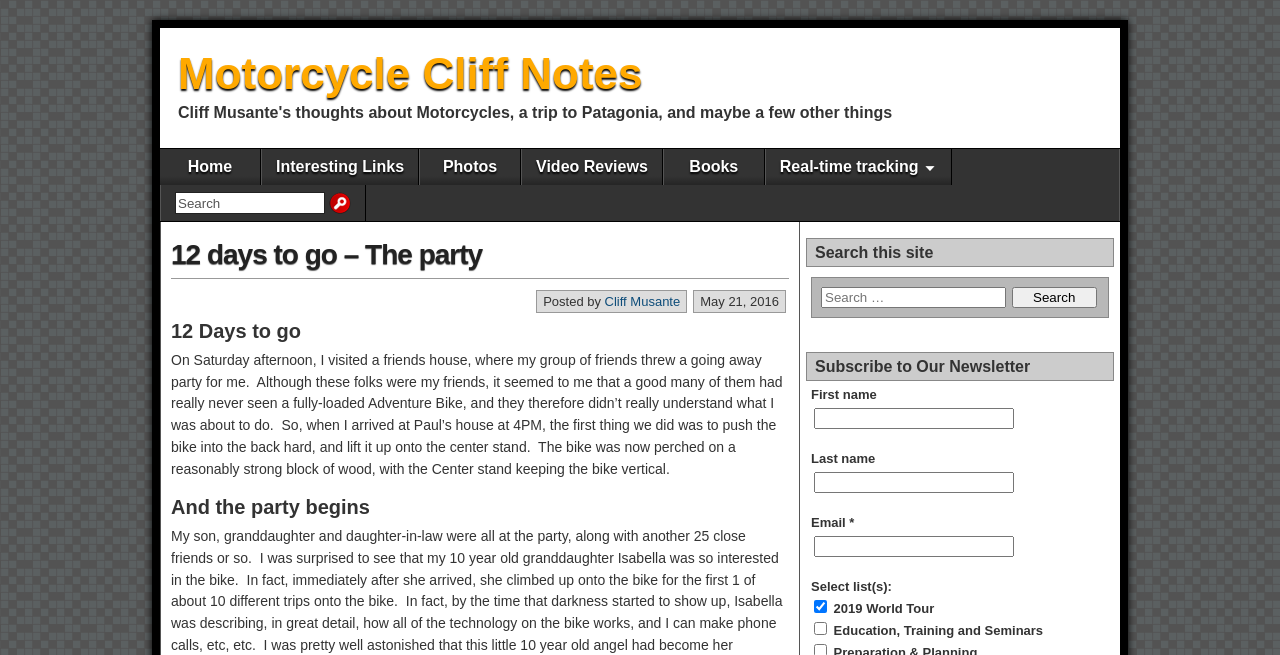Answer the question with a single word or phrase: 
What is the name of the website?

Motorcycle Cliff Notes